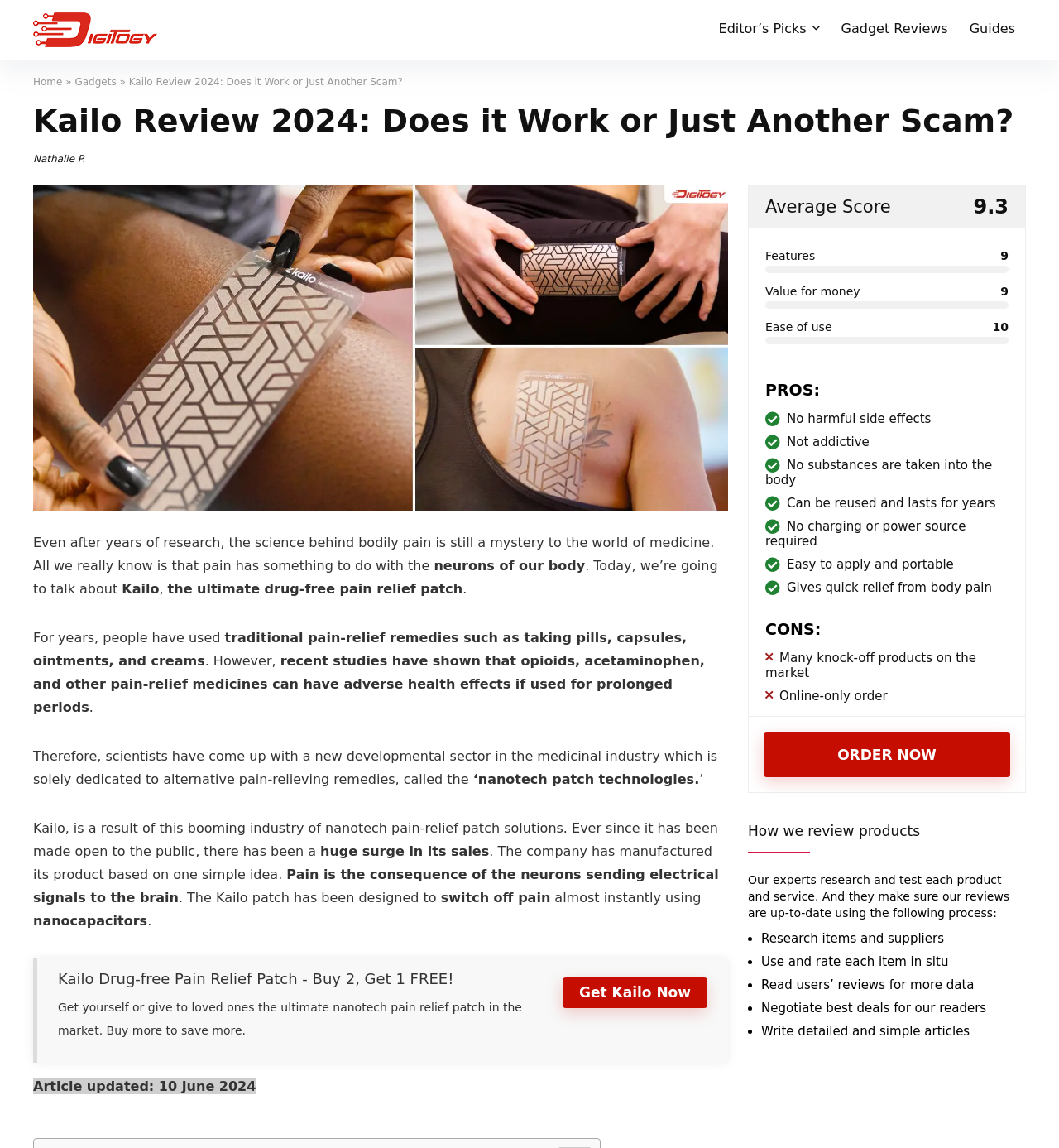Consider the image and give a detailed and elaborate answer to the question: 
What is the average score of the product?

The average score of the product is 9.3, which is indicated by the text 'Average Score' and the rating '9.3' on the webpage.